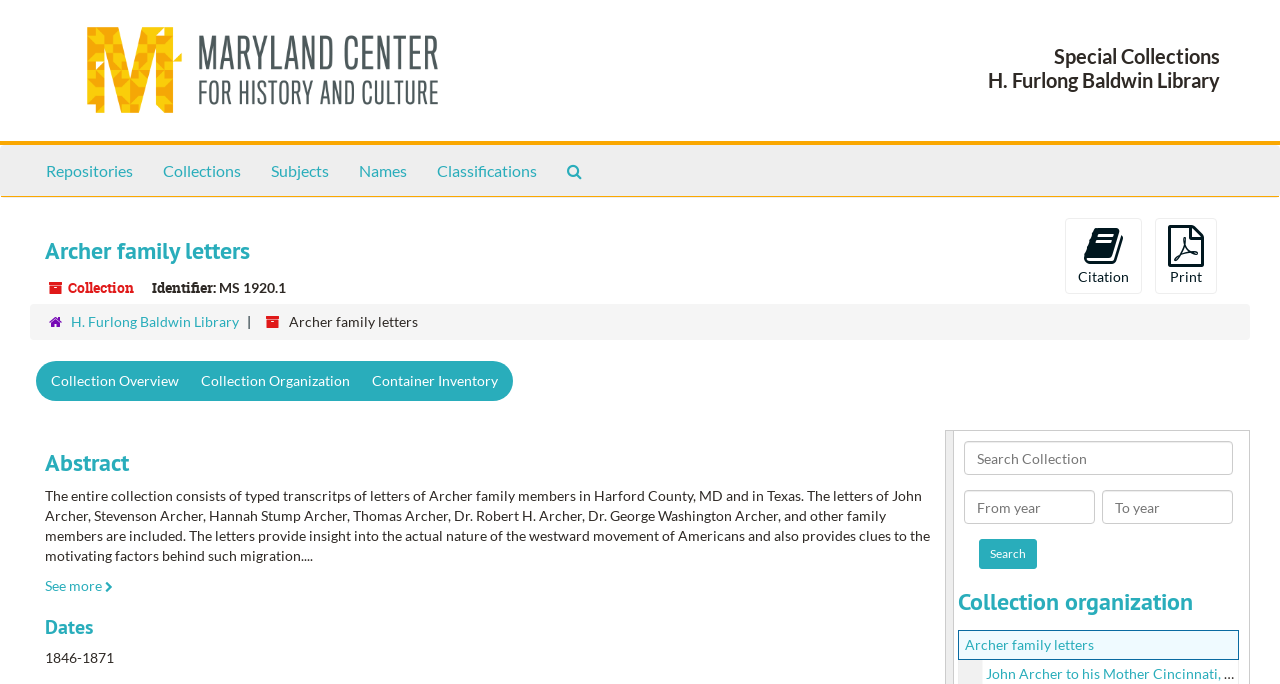Find the bounding box coordinates of the element you need to click on to perform this action: 'Search the archives'. The coordinates should be represented by four float values between 0 and 1, in the format [left, top, right, bottom].

[0.431, 0.213, 0.466, 0.287]